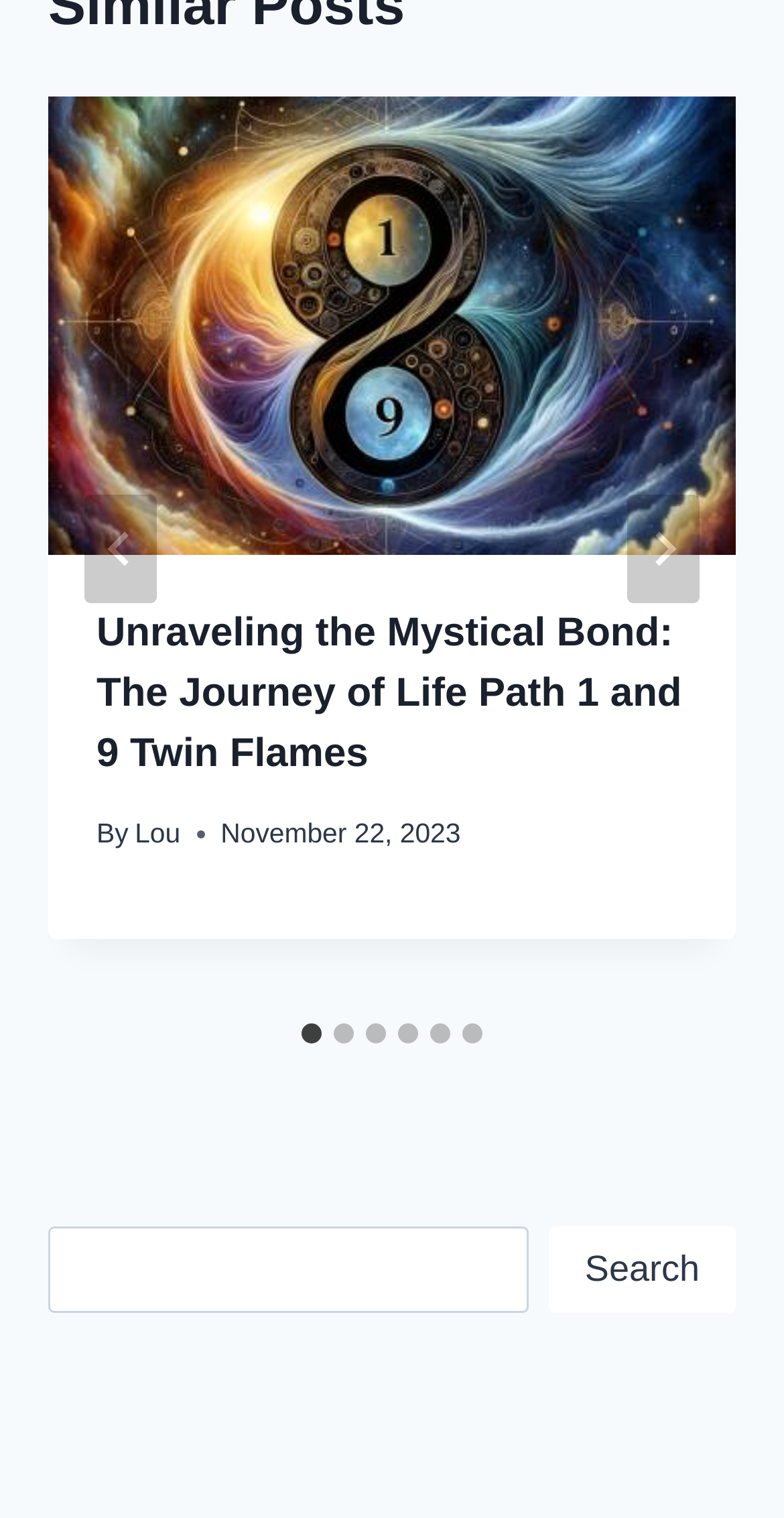Answer this question using a single word or a brief phrase:
When was the first article published?

November 22, 2023